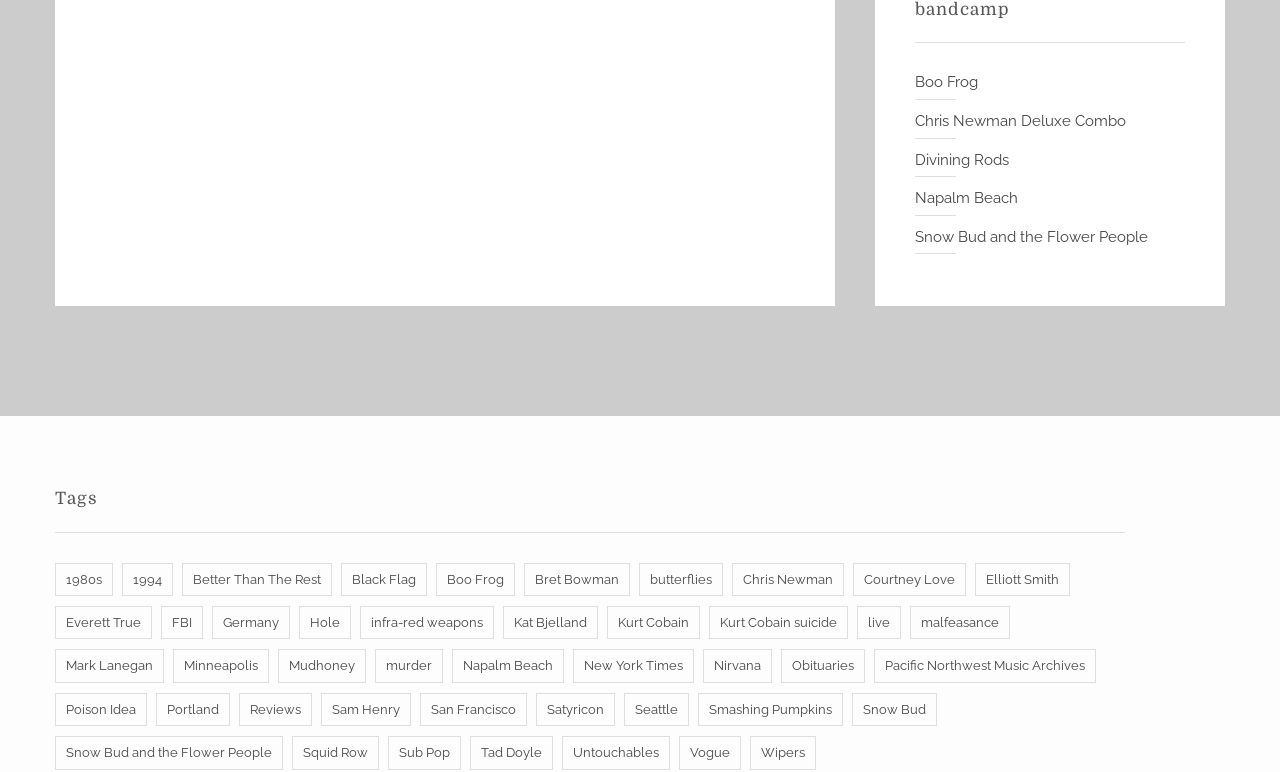How many links are under the 'Tags' heading?
Give a one-word or short-phrase answer derived from the screenshot.

27